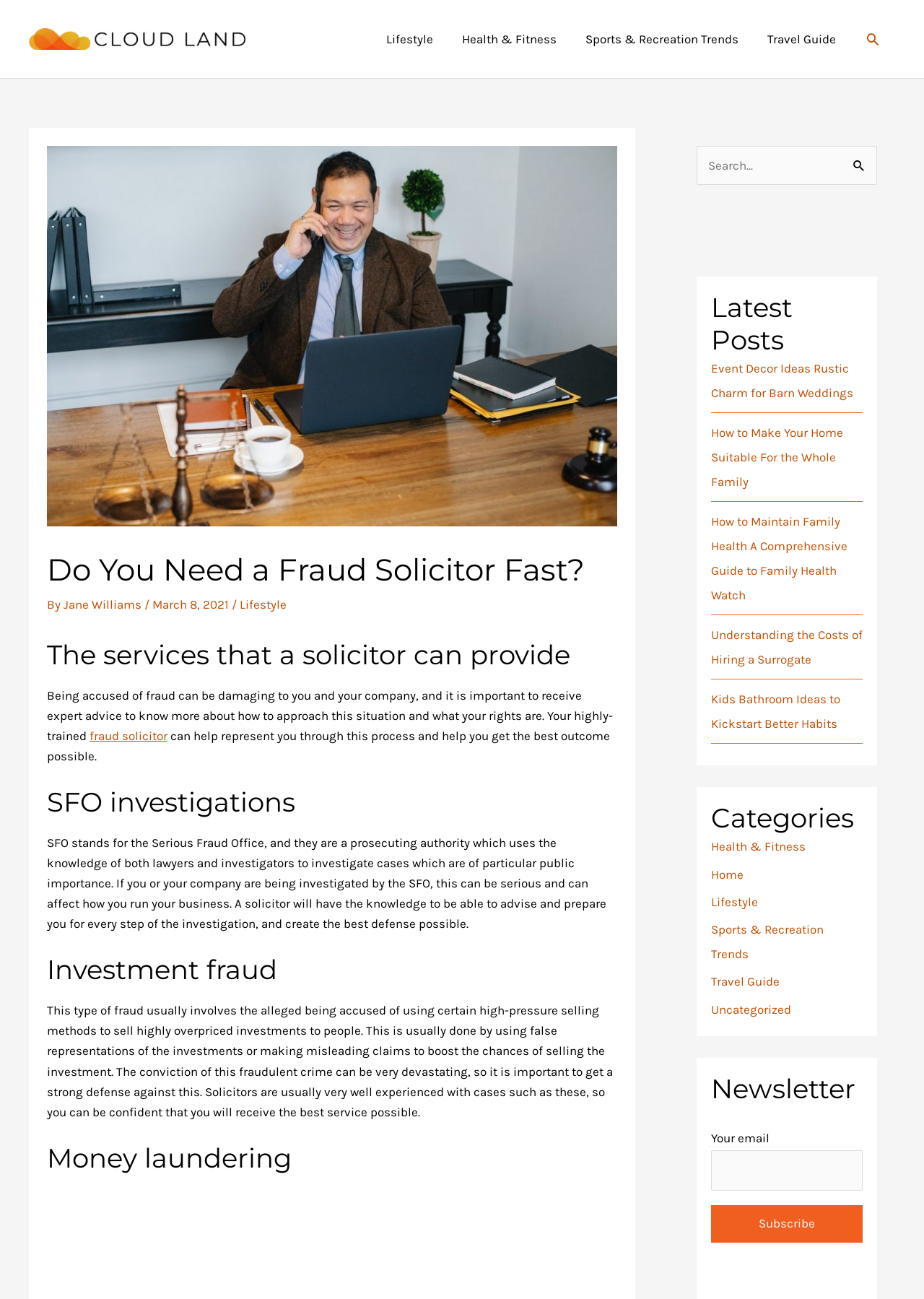Find the bounding box coordinates of the clickable area required to complete the following action: "Click the 'fraud solicitor' link".

[0.097, 0.561, 0.181, 0.572]